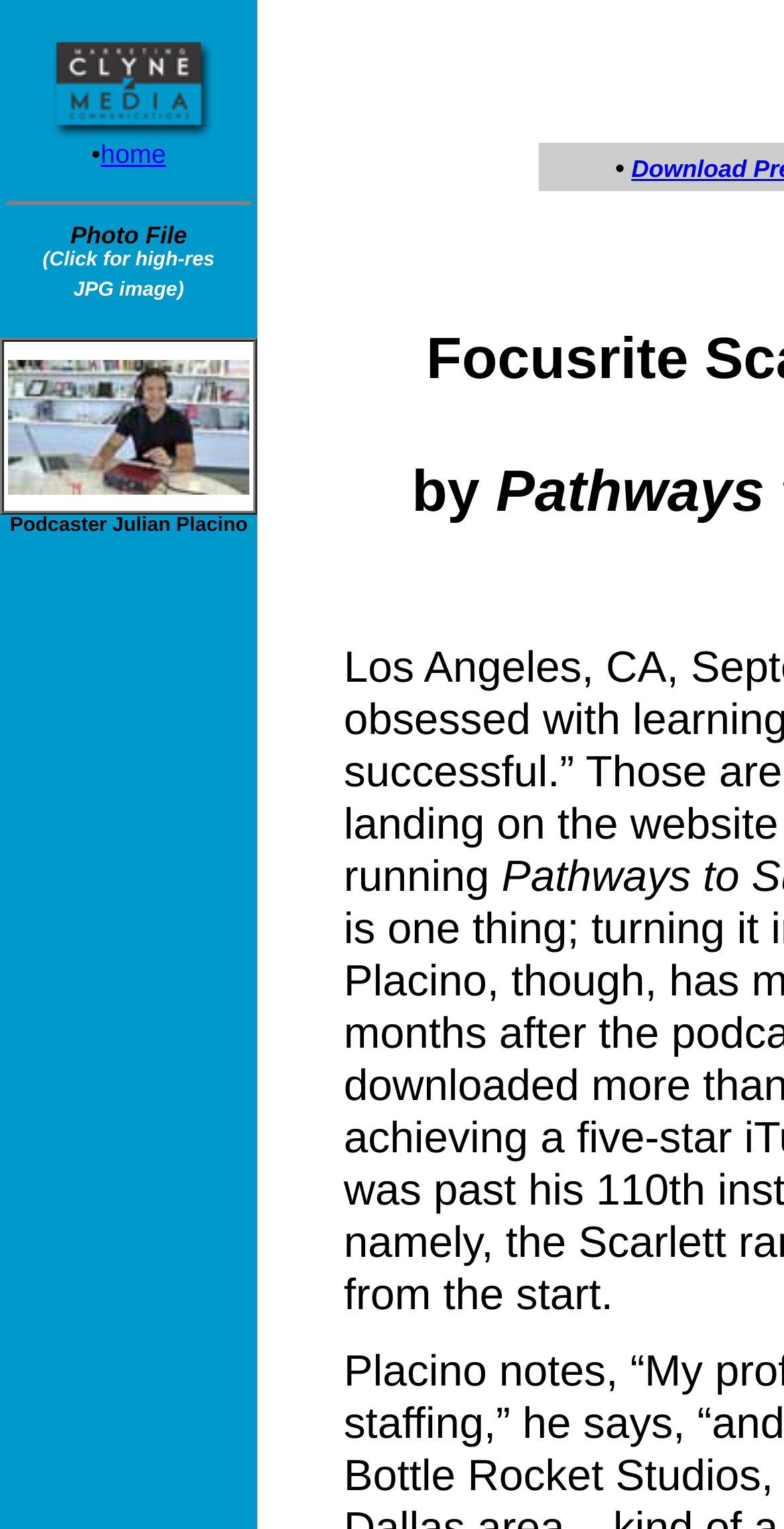Based on the element description: "home", identify the bounding box coordinates for this UI element. The coordinates must be four float numbers between 0 and 1, listed as [left, top, right, bottom].

[0.128, 0.091, 0.212, 0.11]